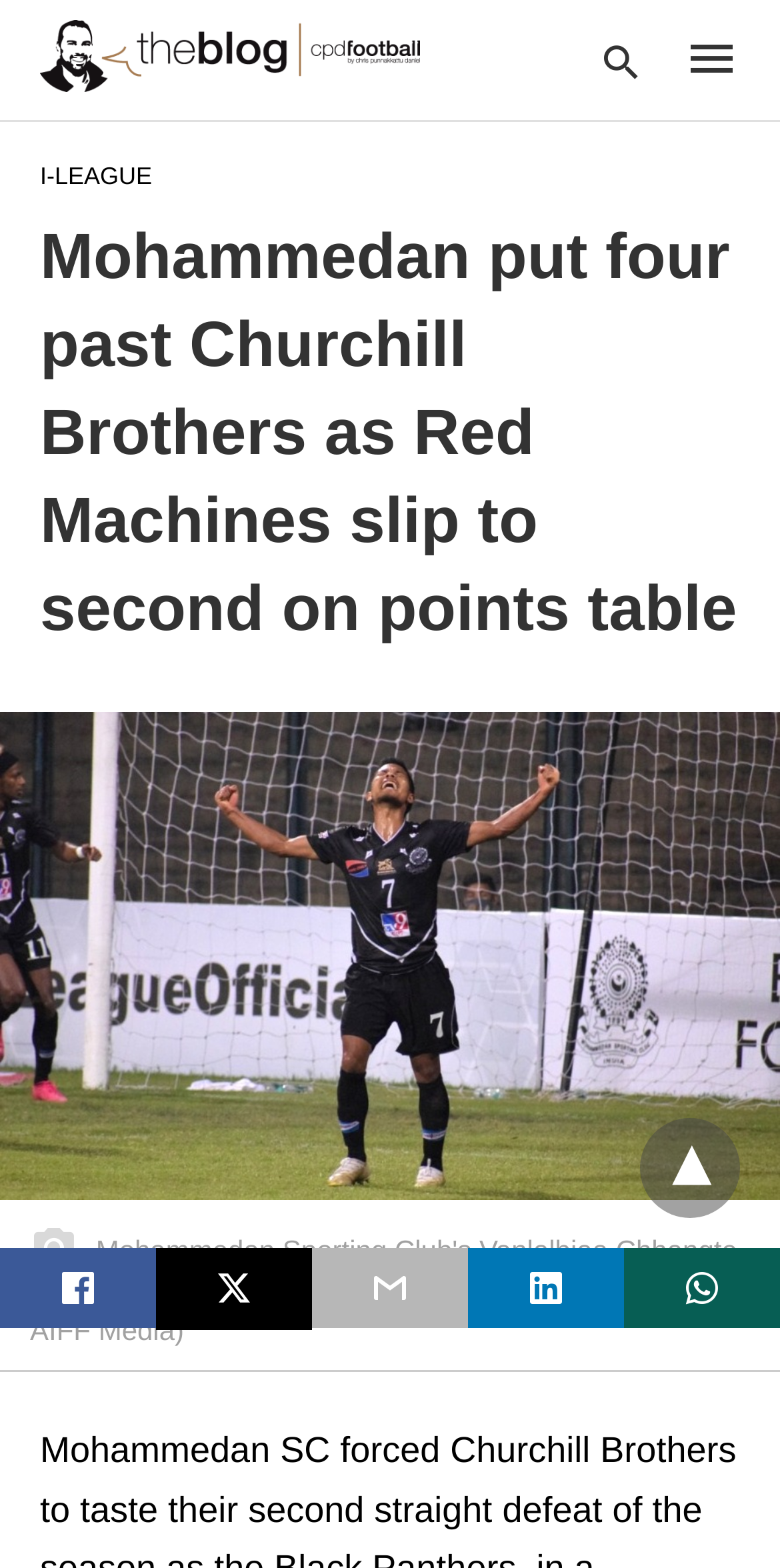Analyze the image and answer the question with as much detail as possible: 
What is the name of the league in which the match was played?

The answer can be found in the link element on the webpage, which states 'I-LEAGUE'. This indicates that the match was played in the I-LEAGUE.